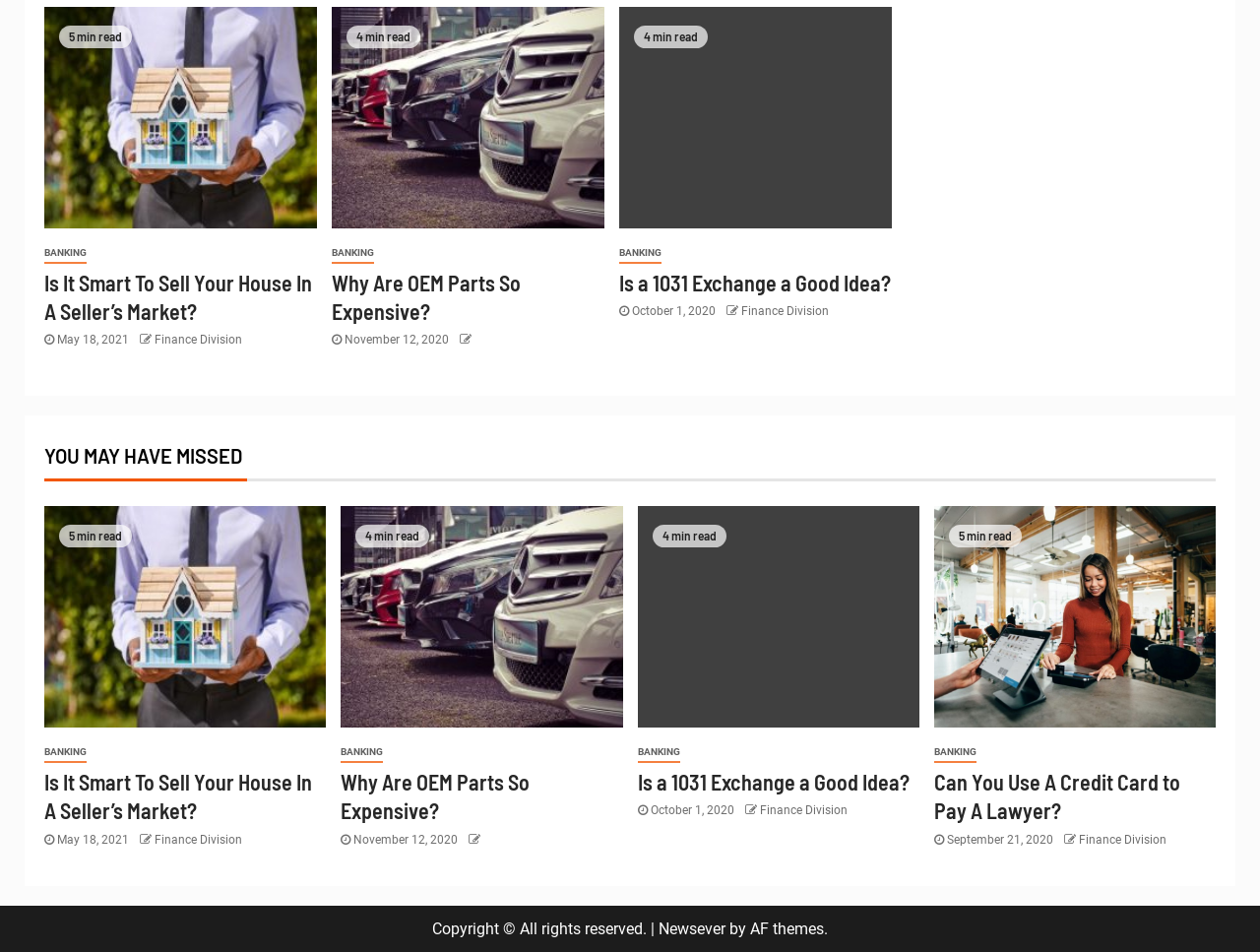What is the date of the article 'Is a 1031 Exchange a Good Idea?'?
Can you offer a detailed and complete answer to this question?

I determined the date of the article 'Is a 1031 Exchange a Good Idea?' by looking at the StaticText 'October 1, 2020' located near the article title, which suggests that the article was published on October 1, 2020.